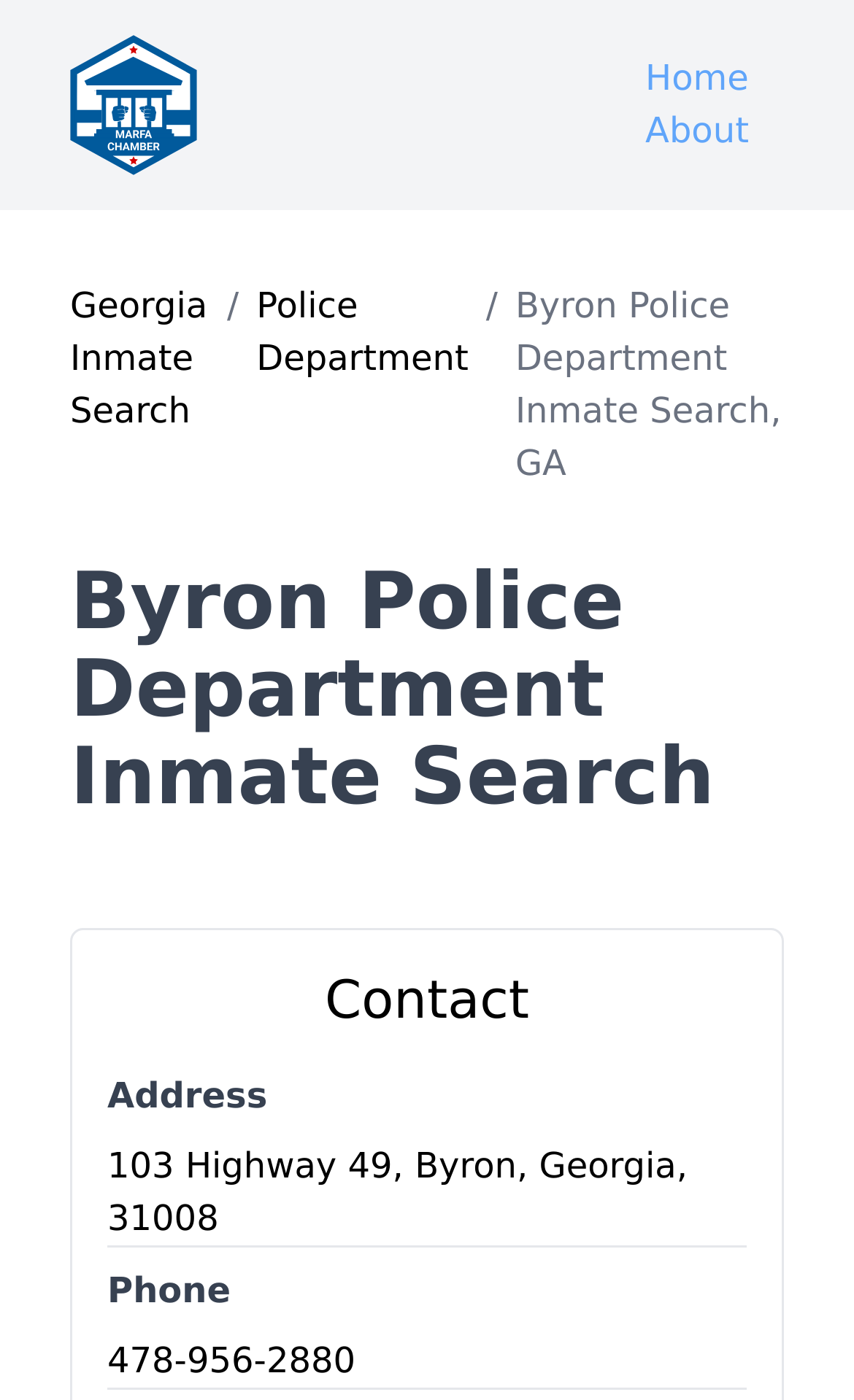What is the phone number of Byron Police Department?
Answer the question with a single word or phrase, referring to the image.

478-956-2880